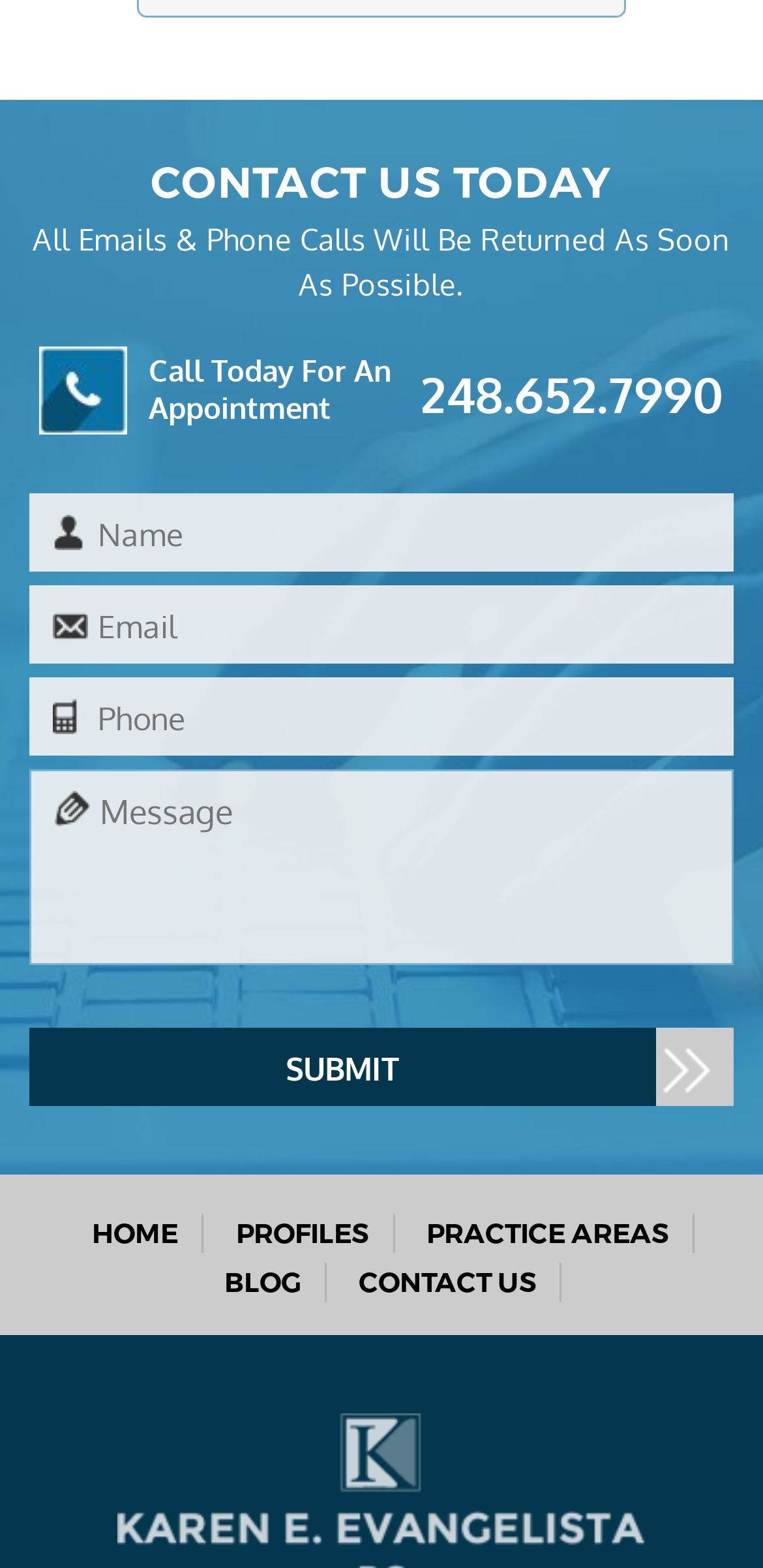What is the button text at the bottom of the page?
Please utilize the information in the image to give a detailed response to the question.

I found the button element with the text 'Submit' which is located at the bottom of the page, below the text boxes.